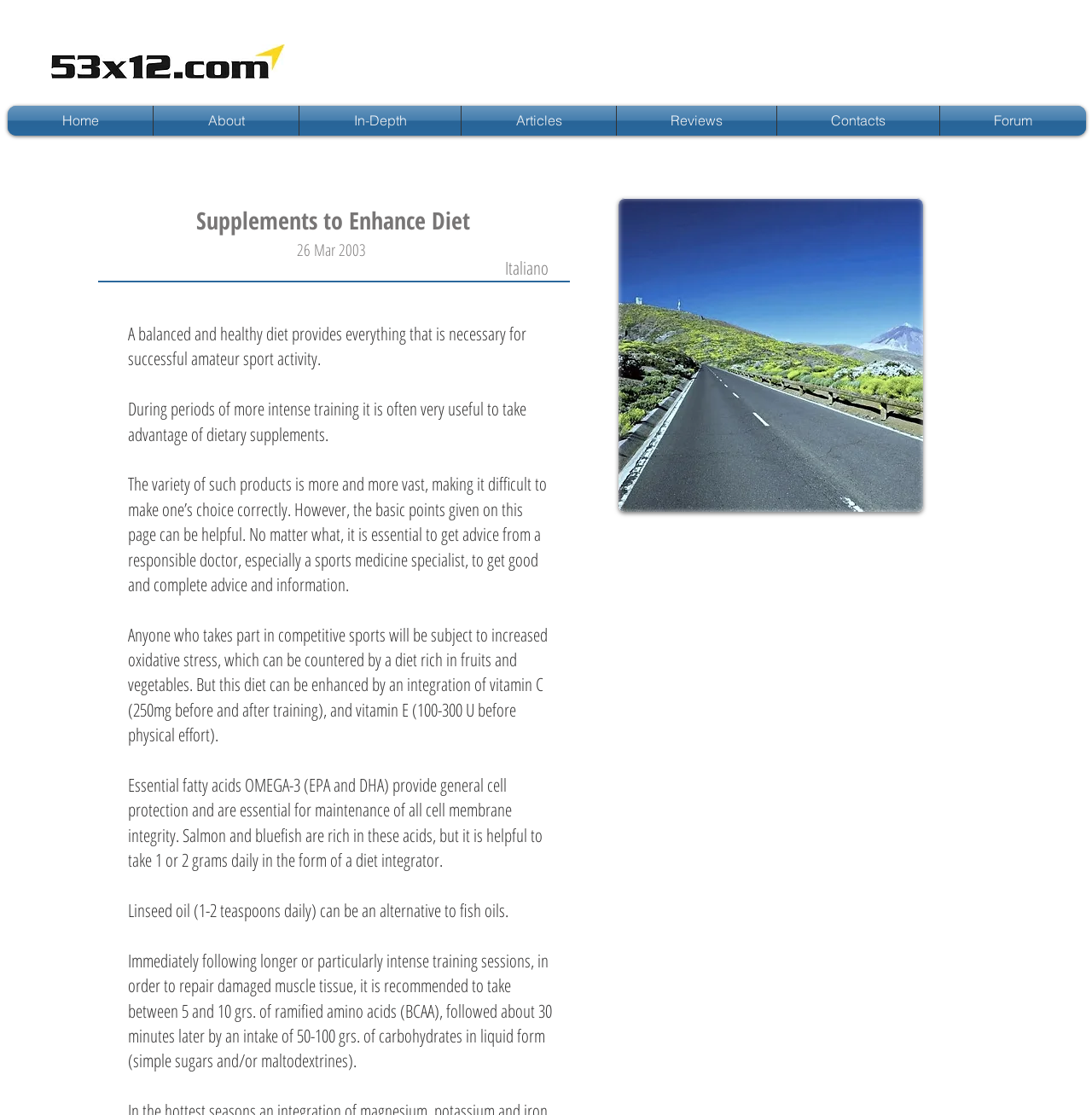How many grams of ramified amino acids are recommended after intense training? Based on the image, give a response in one word or a short phrase.

5-10 grs.